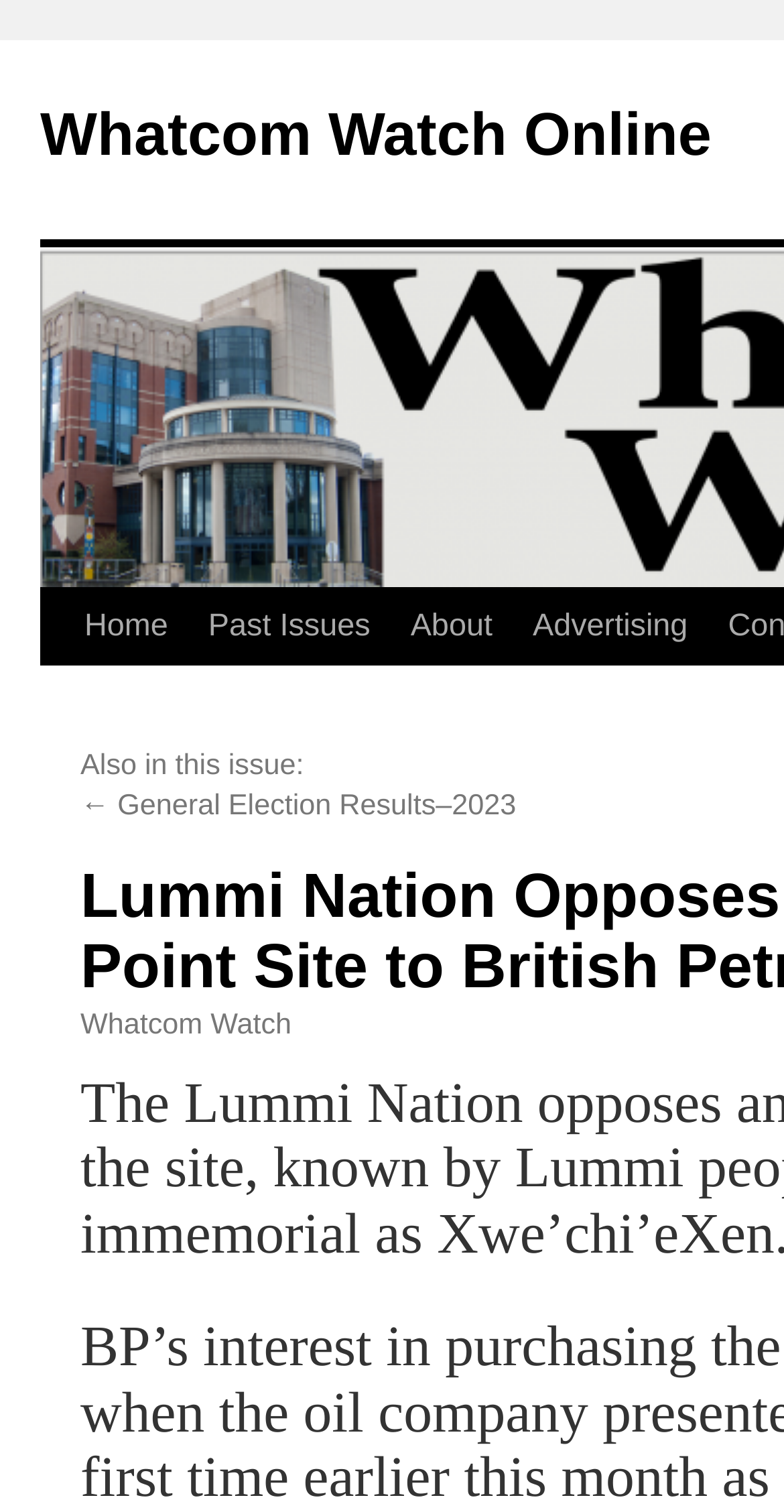Give an extensive and precise description of the webpage.

The webpage appears to be an online news article or publication, specifically from Whatcom Watch Online. At the top, there is a prominent link to the website's homepage, "Whatcom Watch Online", which takes up most of the top section. Below this, there is a "Skip to content" link, followed by a navigation menu with links to "Home", "Past Issues", "About", and "Advertising".

Further down, there is a section header "Also in this issue:", which is accompanied by a left arrow symbol "←". Next to this, there is a link to a specific article, "General Election Results–2023". Above this section, there is a smaller header "Whatcom Watch", which seems to be a subtitle or a section title.

The overall layout suggests a news article or publication with a clear navigation menu and a focus on presenting specific content, in this case, an article about the Lummi Nation opposing the sale of Cherry Point Site to British Petroleum.